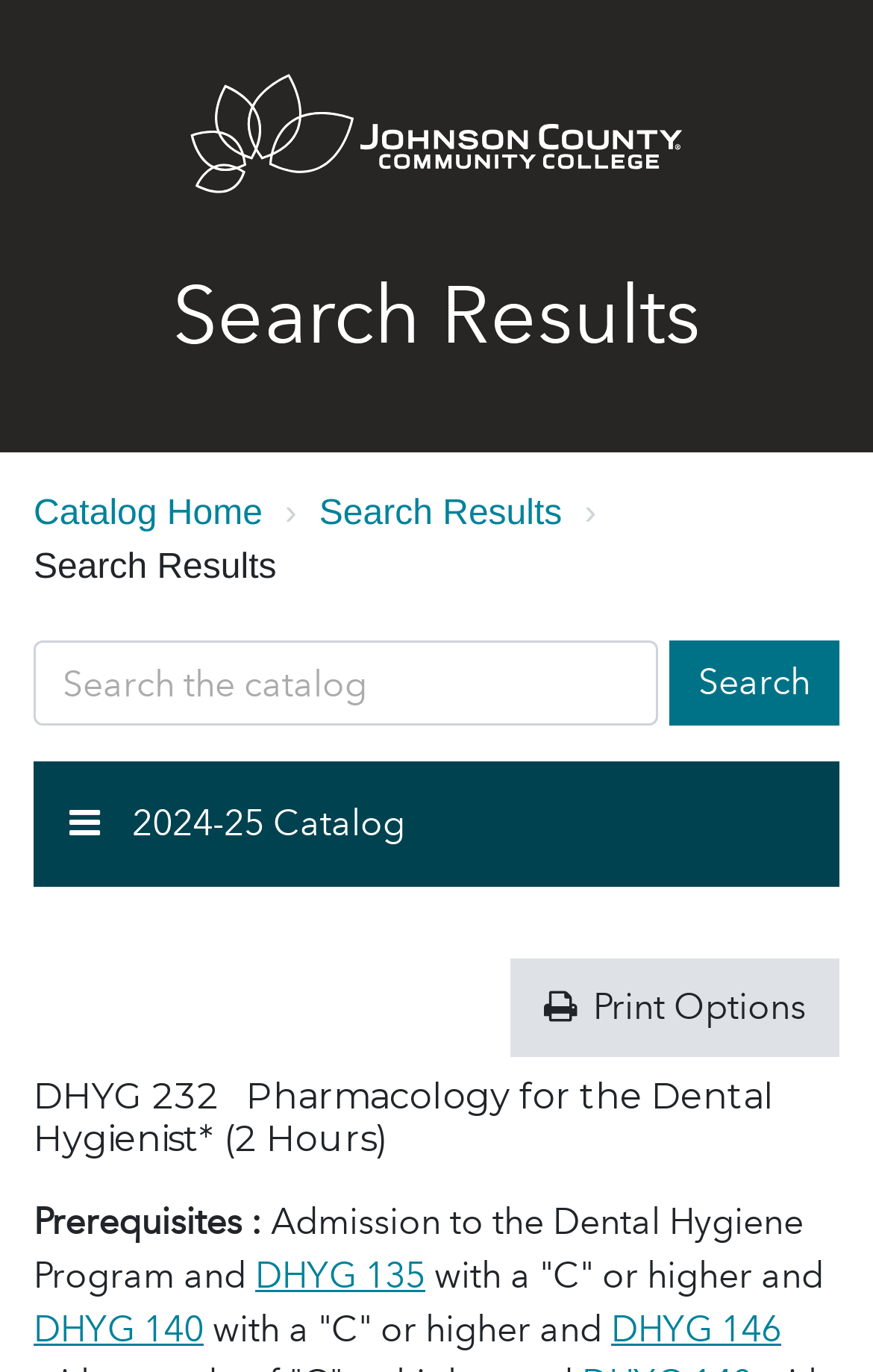Locate the bounding box coordinates of the element you need to click to accomplish the task described by this instruction: "Click the DHYG 135 link".

[0.292, 0.913, 0.487, 0.944]